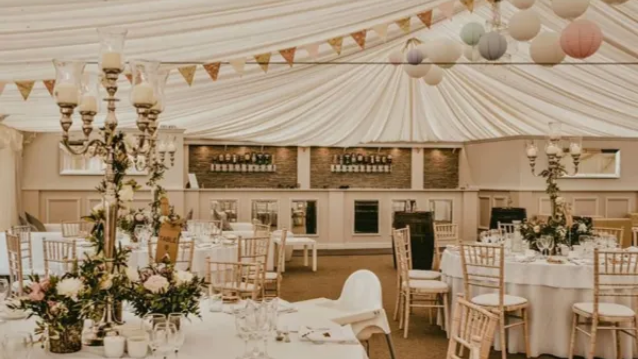What material are the chairs made of?
Please answer the question with a detailed and comprehensive explanation.

The caption states that the chairs are made of light-colored wood, which contributes to the overall elegant aesthetic of the event space.